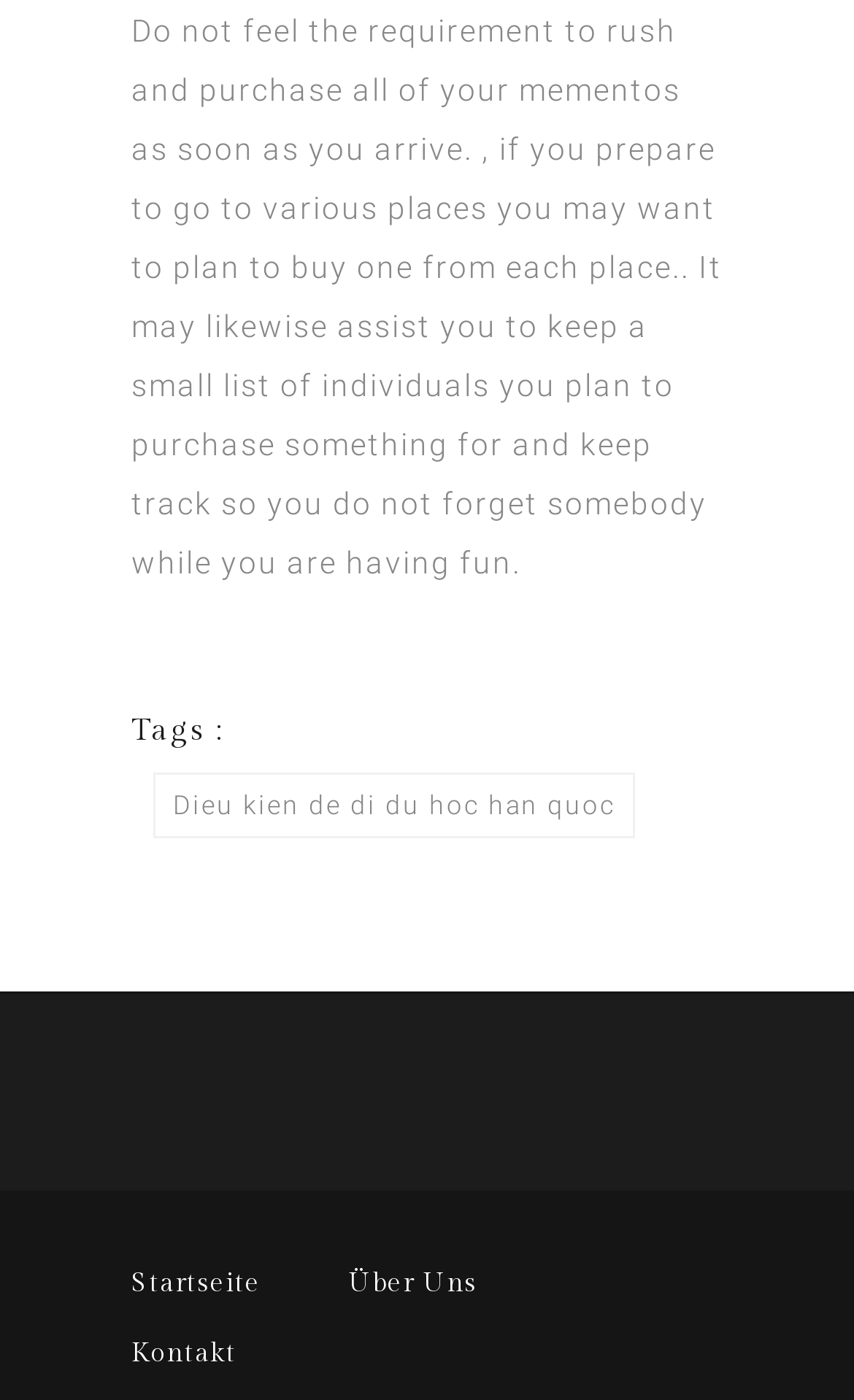How many links are in the footer?
Using the screenshot, give a one-word or short phrase answer.

3